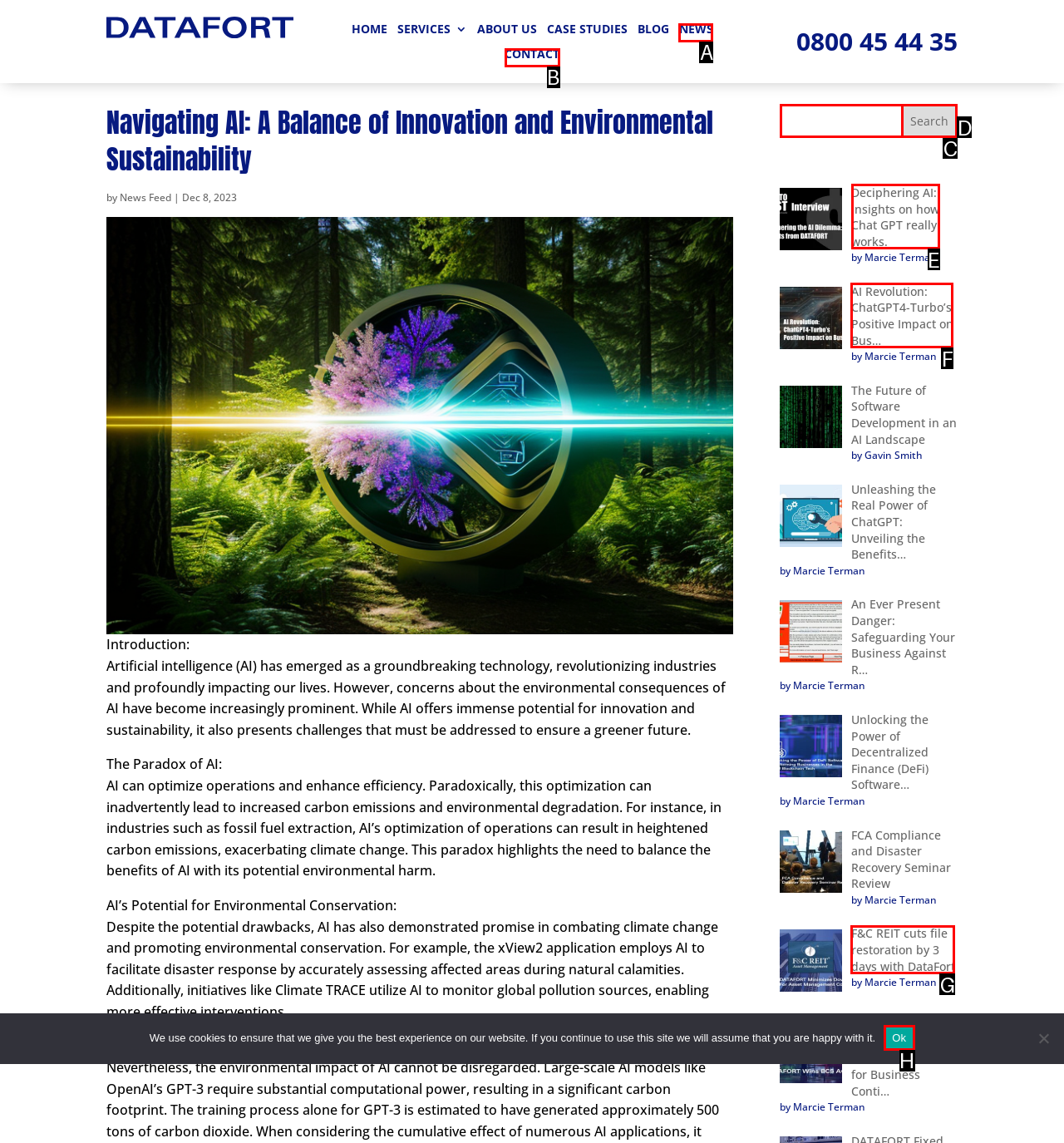Determine the letter of the element you should click to carry out the task: Read the article about Deciphering AI
Answer with the letter from the given choices.

E